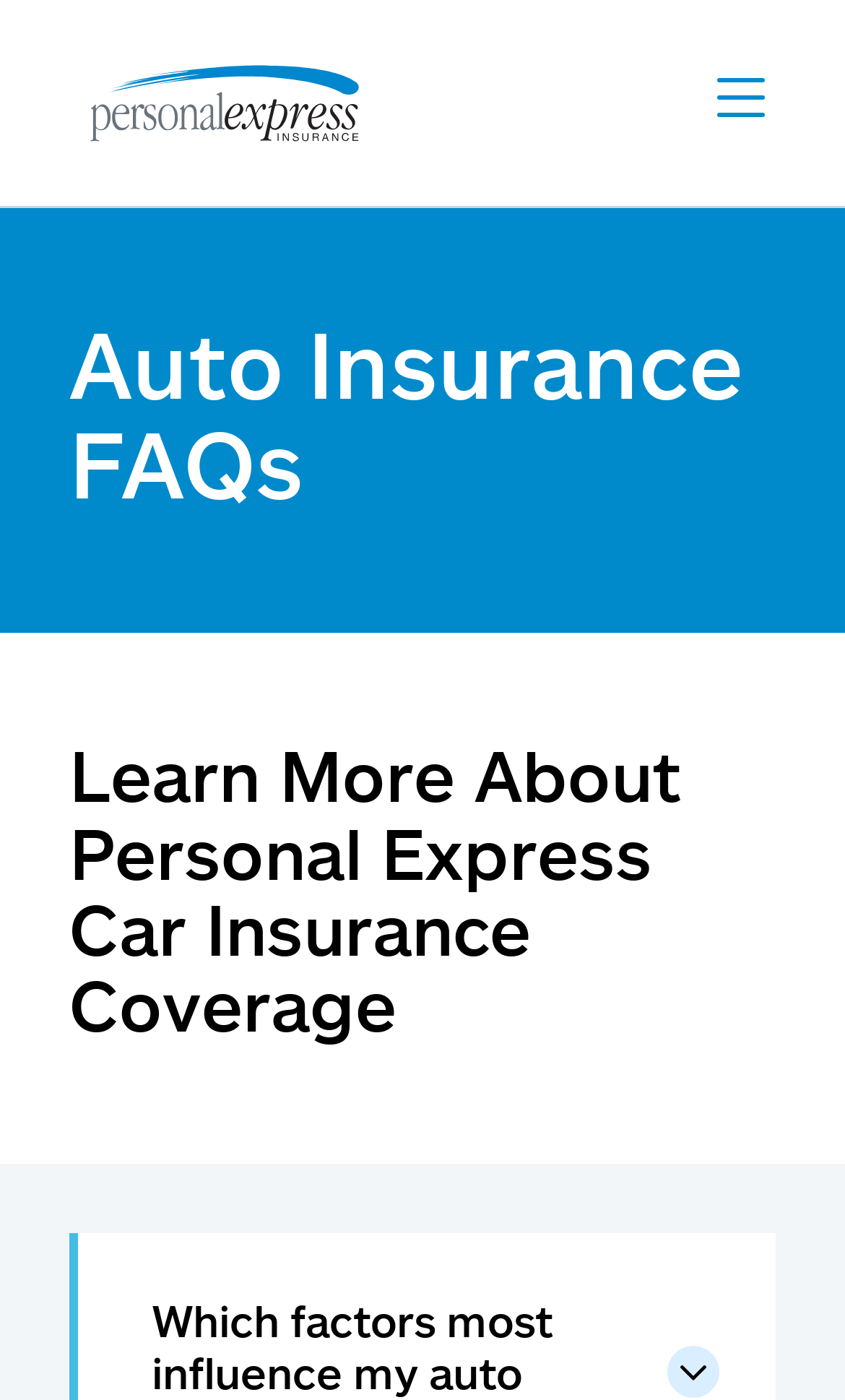What is the purpose of the button?
Based on the image, answer the question with a single word or brief phrase.

Toggle mobile navigation